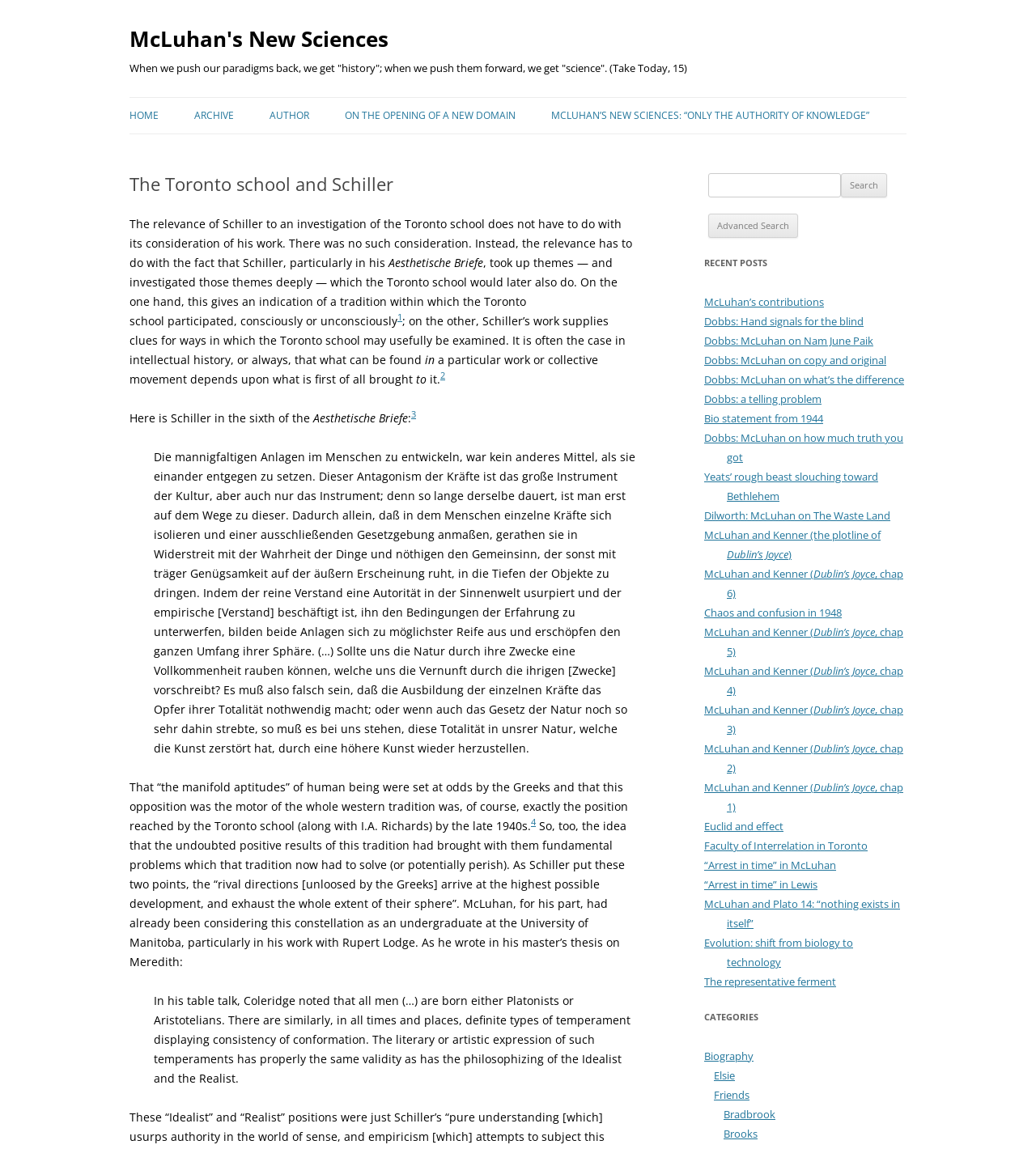Could you highlight the region that needs to be clicked to execute the instruction: "Search for something"?

[0.684, 0.151, 0.812, 0.172]